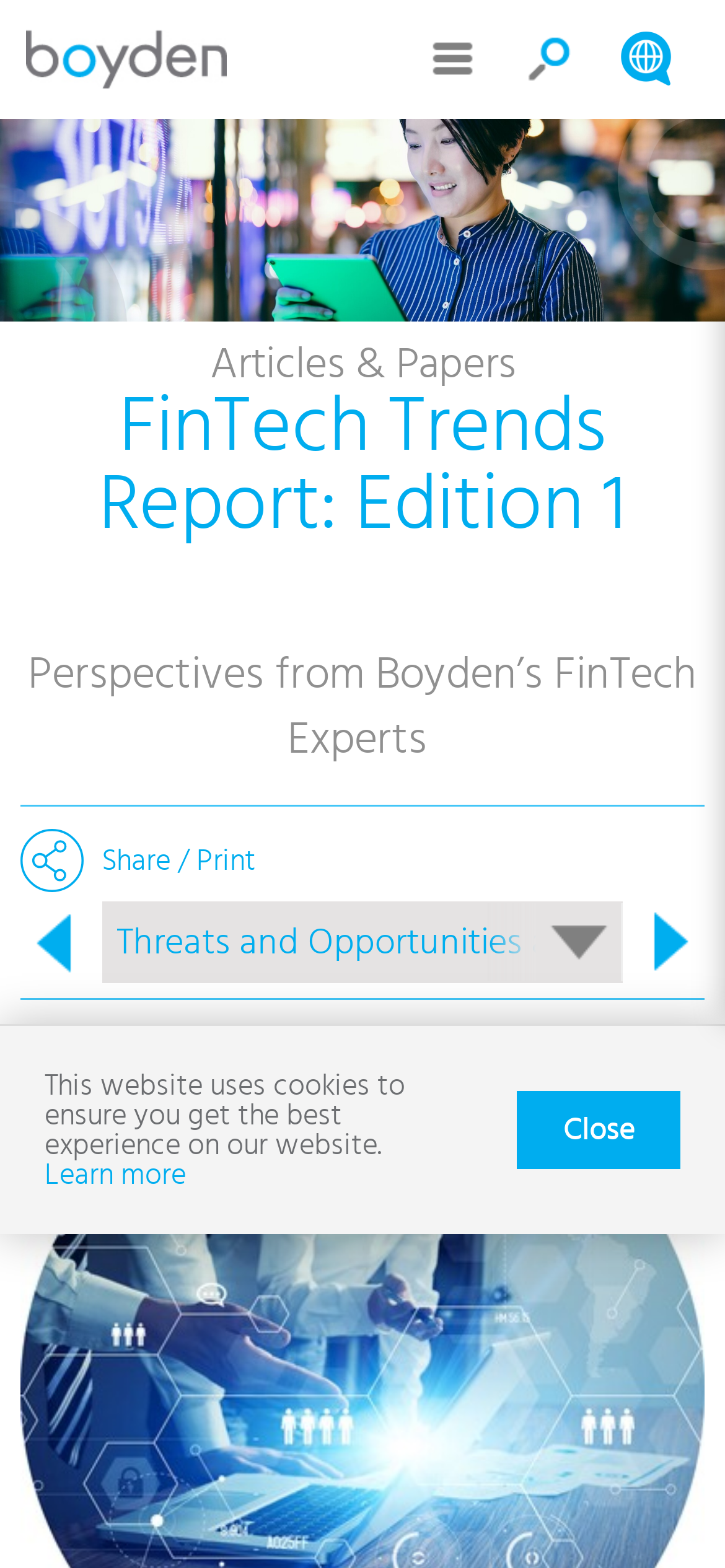Please identify the bounding box coordinates of the clickable element to fulfill the following instruction: "Share on Facebook". The coordinates should be four float numbers between 0 and 1, i.e., [left, top, right, bottom].

[0.151, 0.53, 0.233, 0.568]